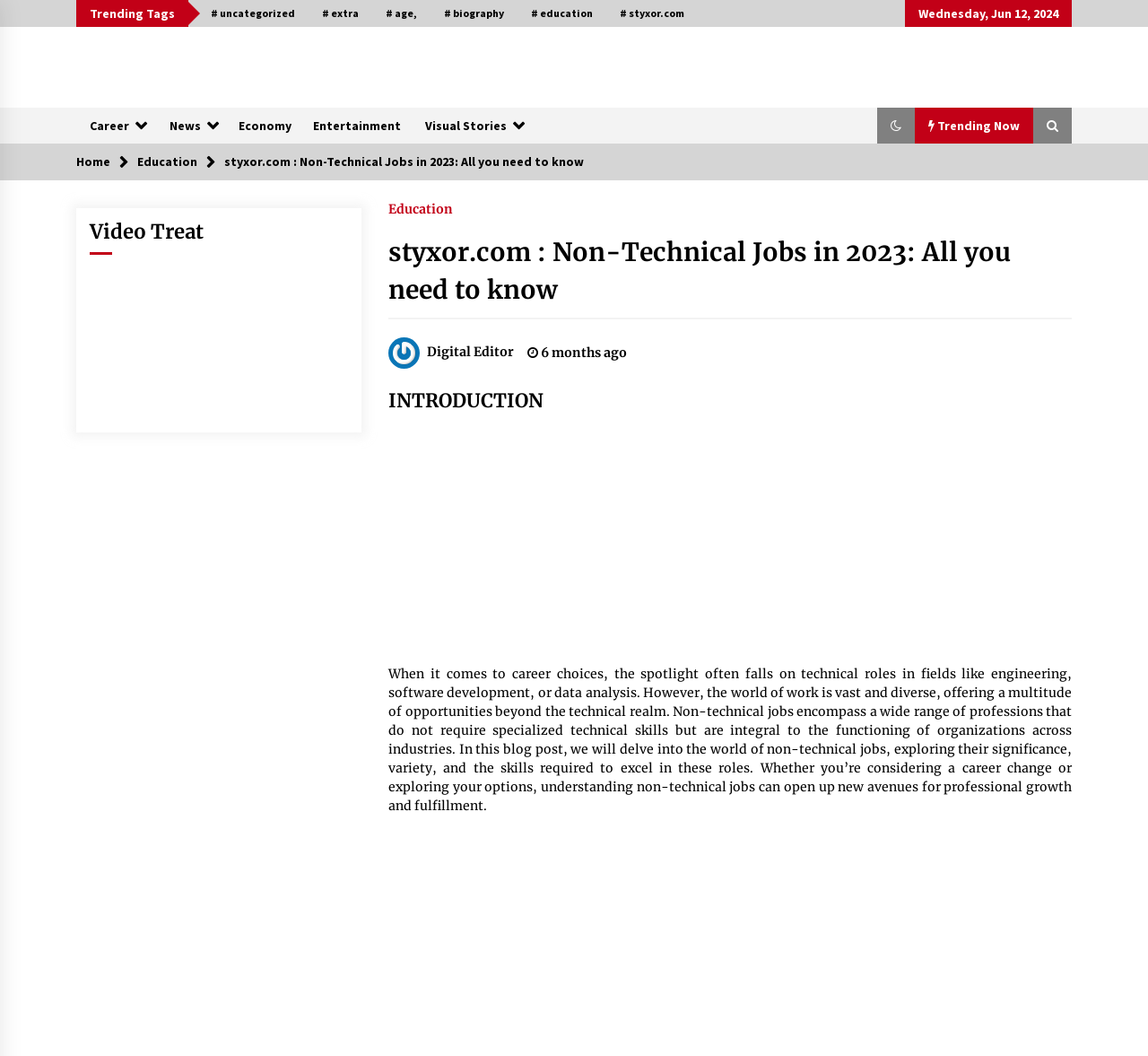Show the bounding box coordinates of the region that should be clicked to follow the instruction: "view the latest news articles."

None